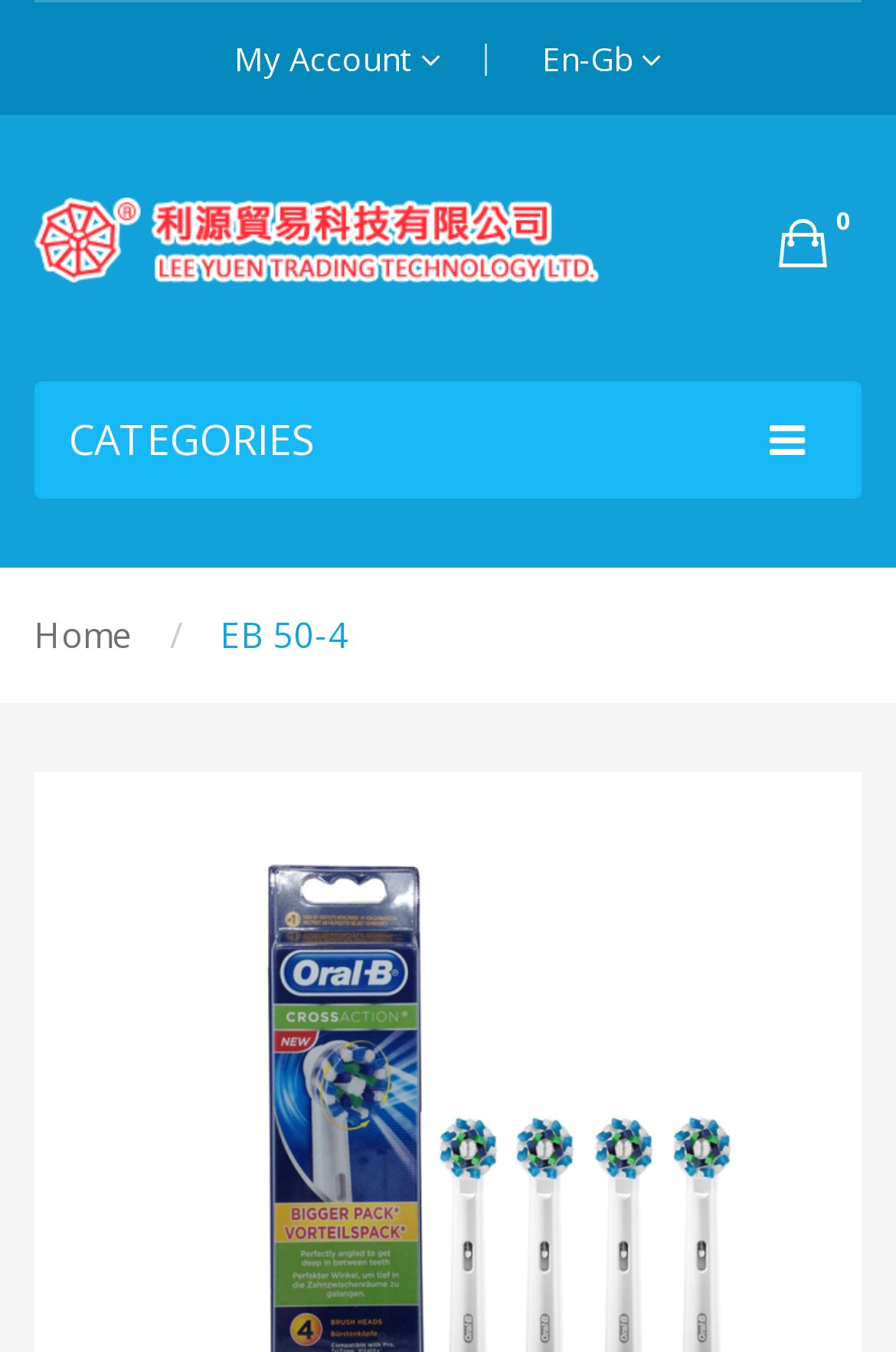Please examine the image and answer the question with a detailed explanation:
What is the category section title?

I looked at the StaticText element with the text 'CATEGORIES' and found that it is located below the top navigation bar, which suggests that it is a section title. The bounding box coordinates of this element indicate that it is positioned at the top of a section, which further supports the conclusion that it is a section title.